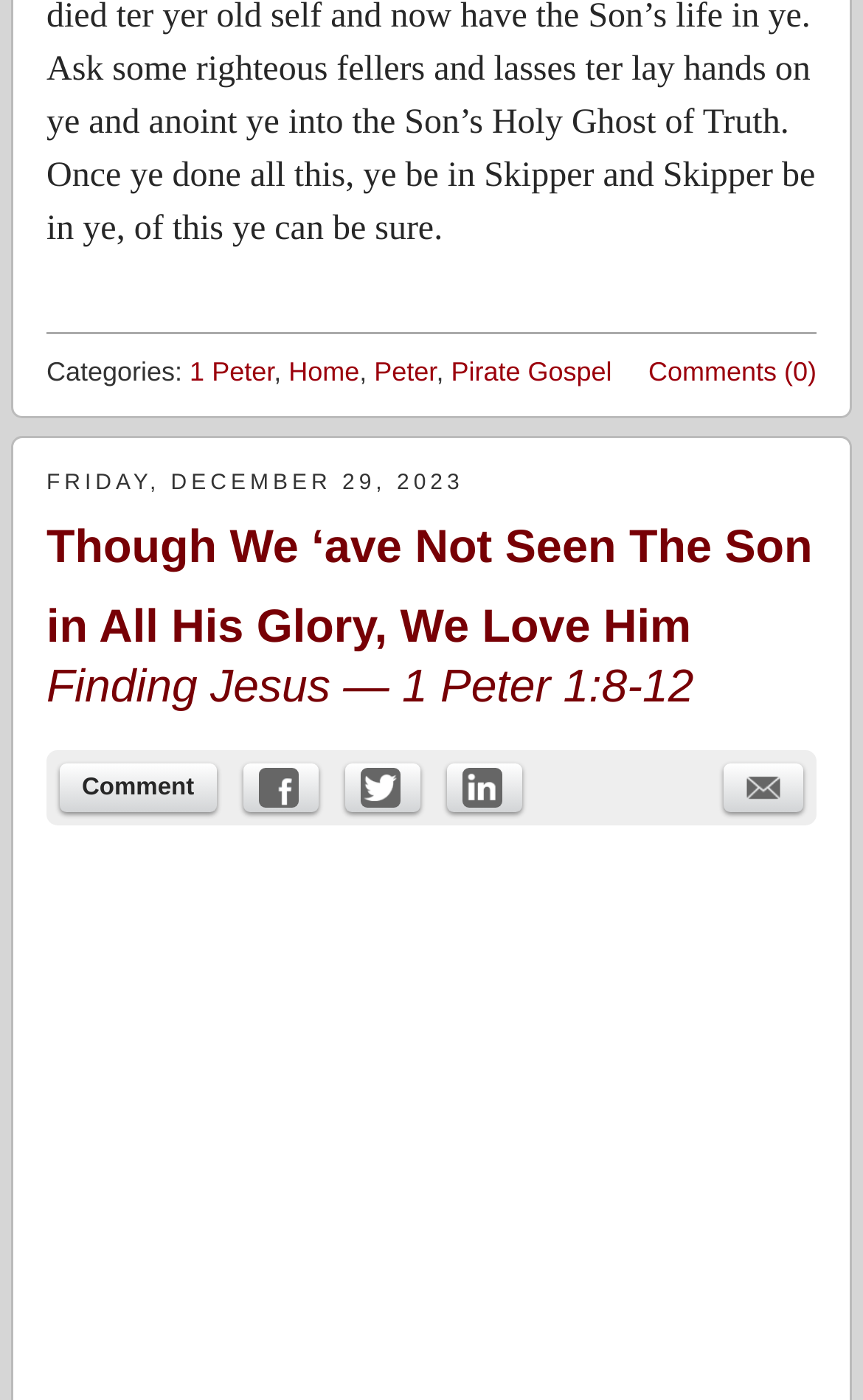What is the category mentioned in the footer section?
Look at the image and construct a detailed response to the question.

I found the category by looking at the static text 'Categories:' in the footer section, which is followed by the link '1 Peter'.